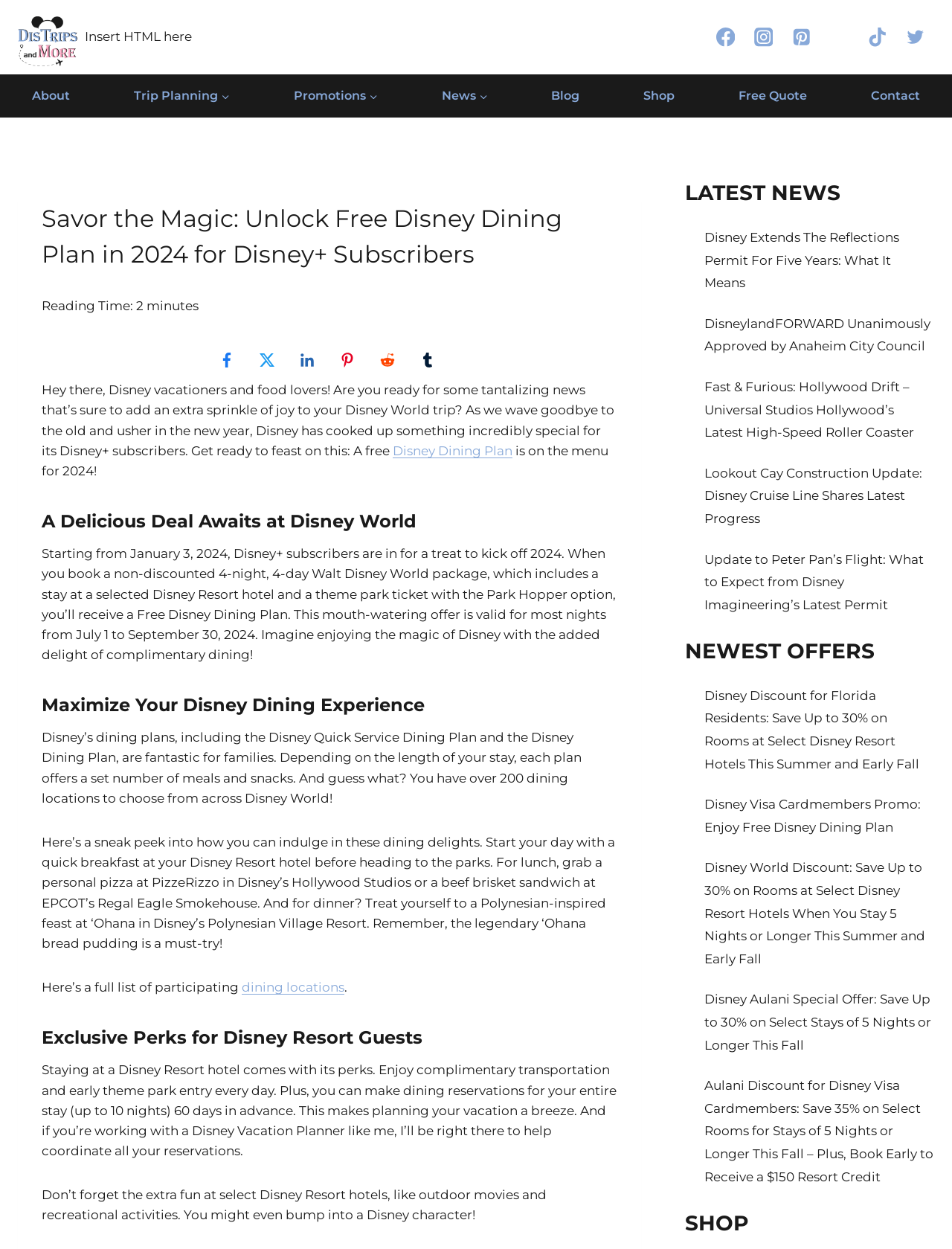Determine the bounding box coordinates of the region I should click to achieve the following instruction: "Learn more about the Disney Dining Plan". Ensure the bounding box coordinates are four float numbers between 0 and 1, i.e., [left, top, right, bottom].

[0.412, 0.355, 0.538, 0.367]